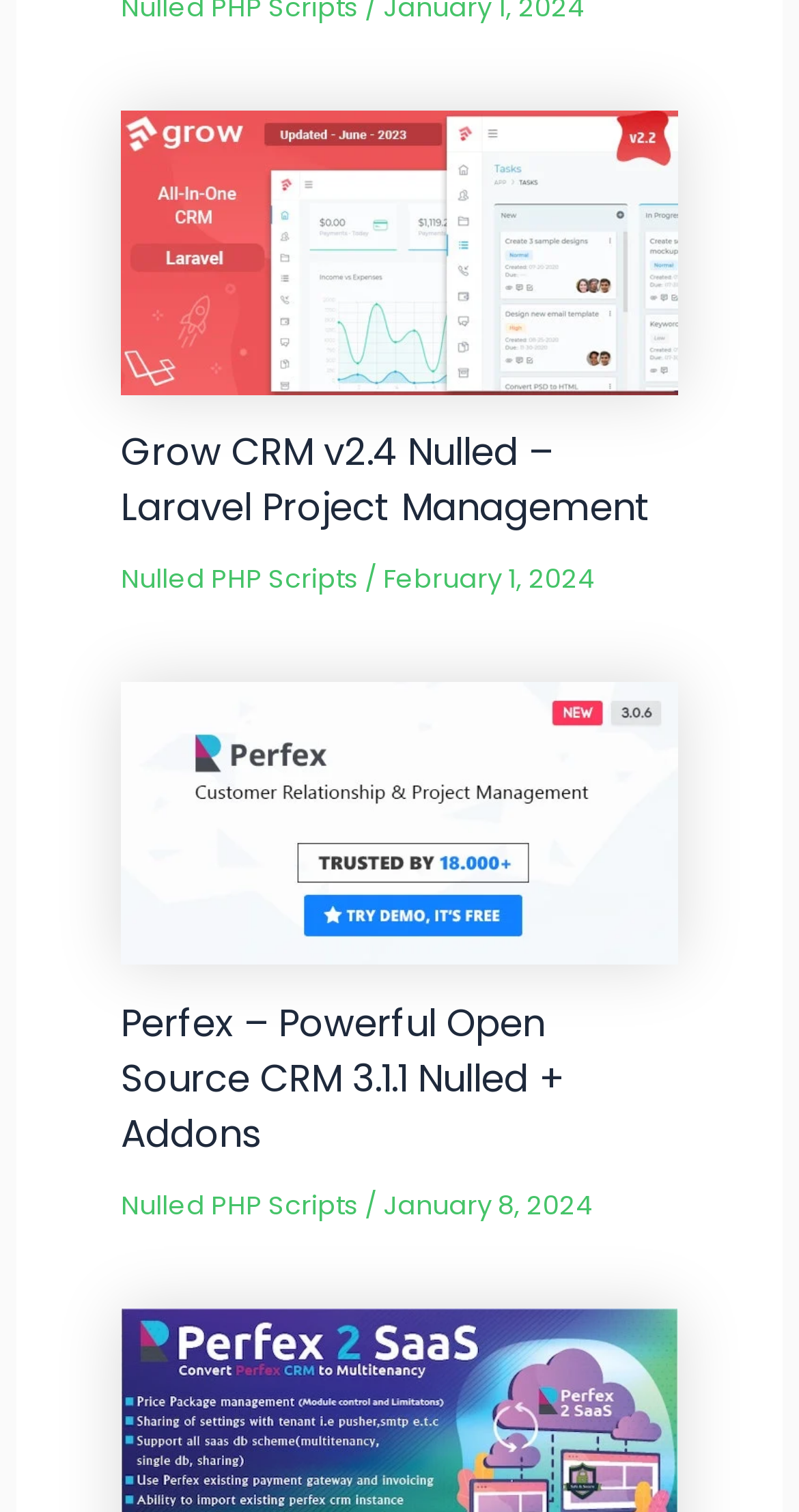Answer the question with a brief word or phrase:
What is the date of the second article?

January 8, 2024